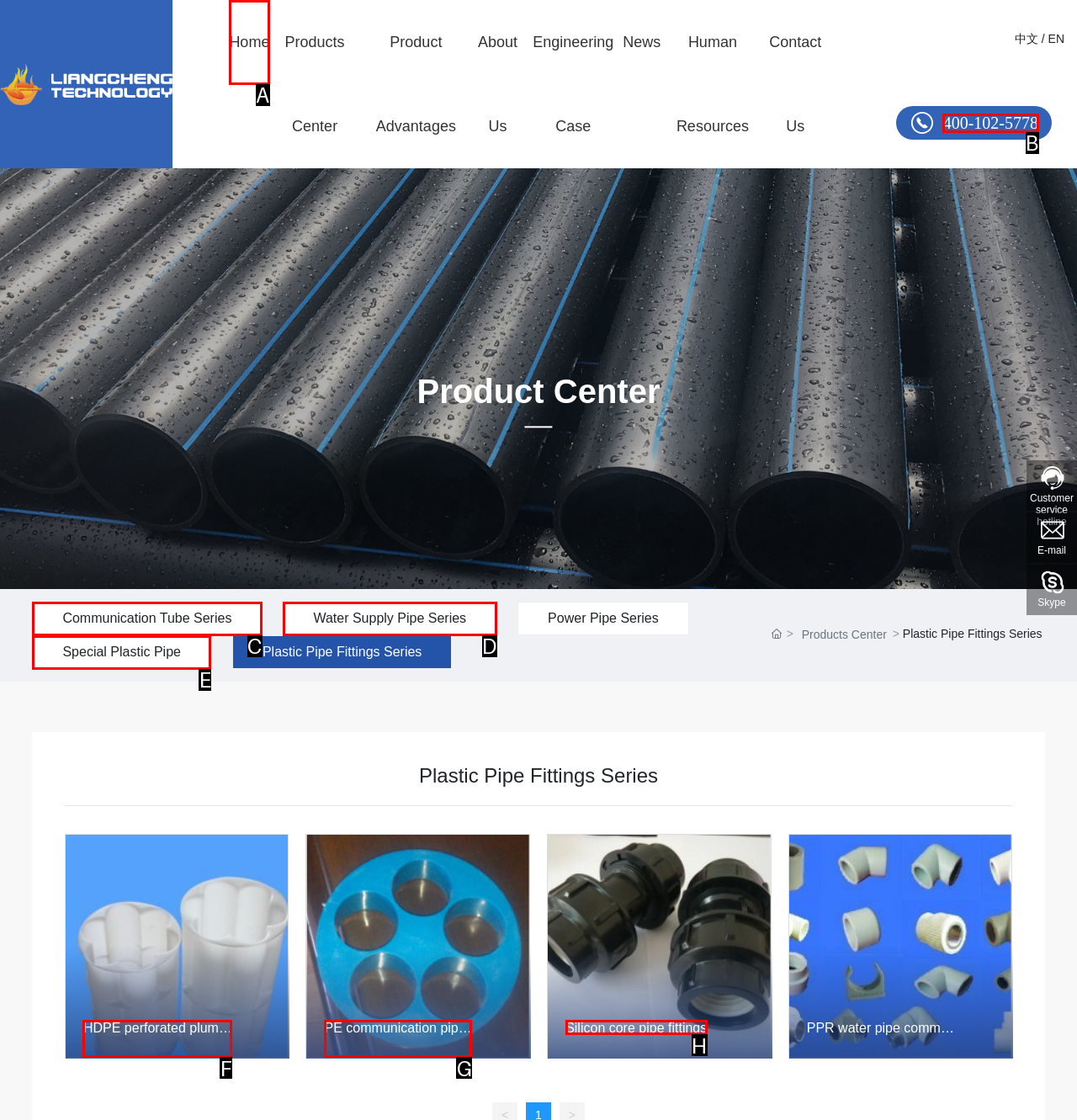Choose the HTML element that corresponds to the description: HDPE perforated plum pipe joint
Provide the answer by selecting the letter from the given choices.

F